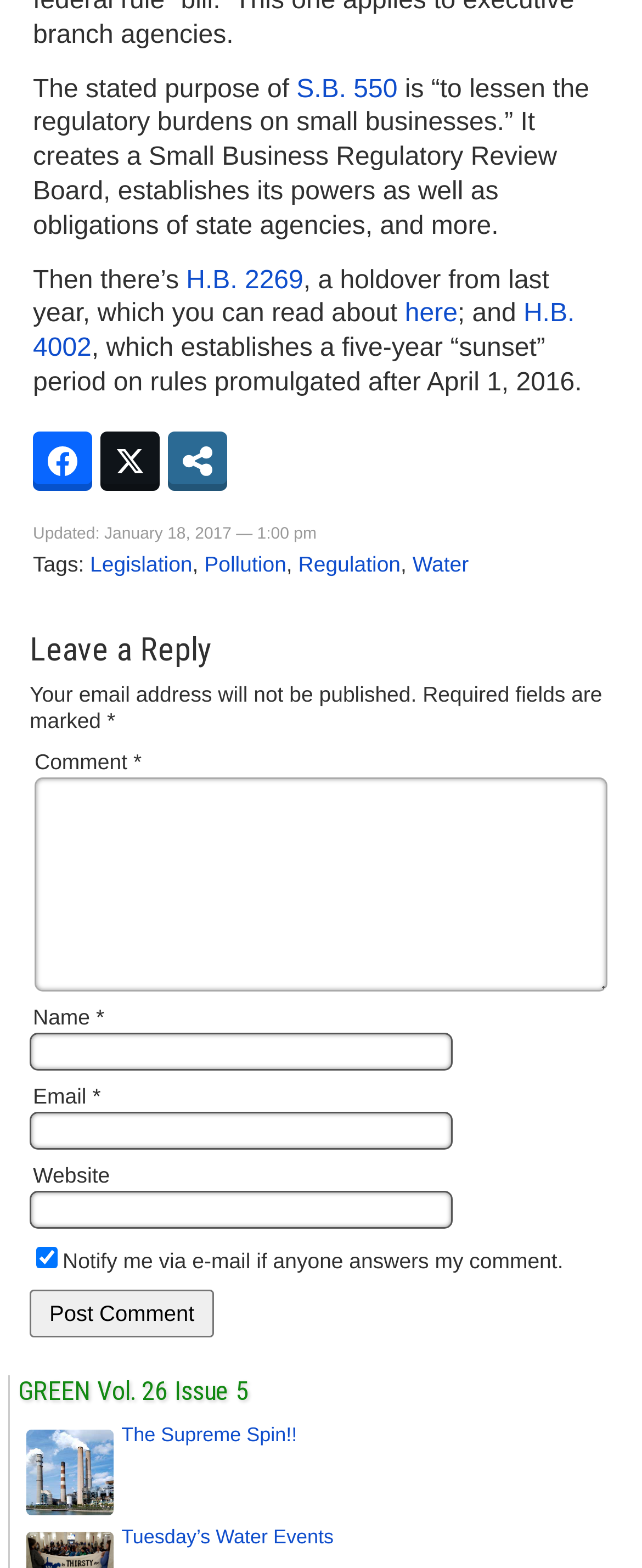What is the email address field labeled as?
Please answer the question with a single word or phrase, referencing the image.

Email *